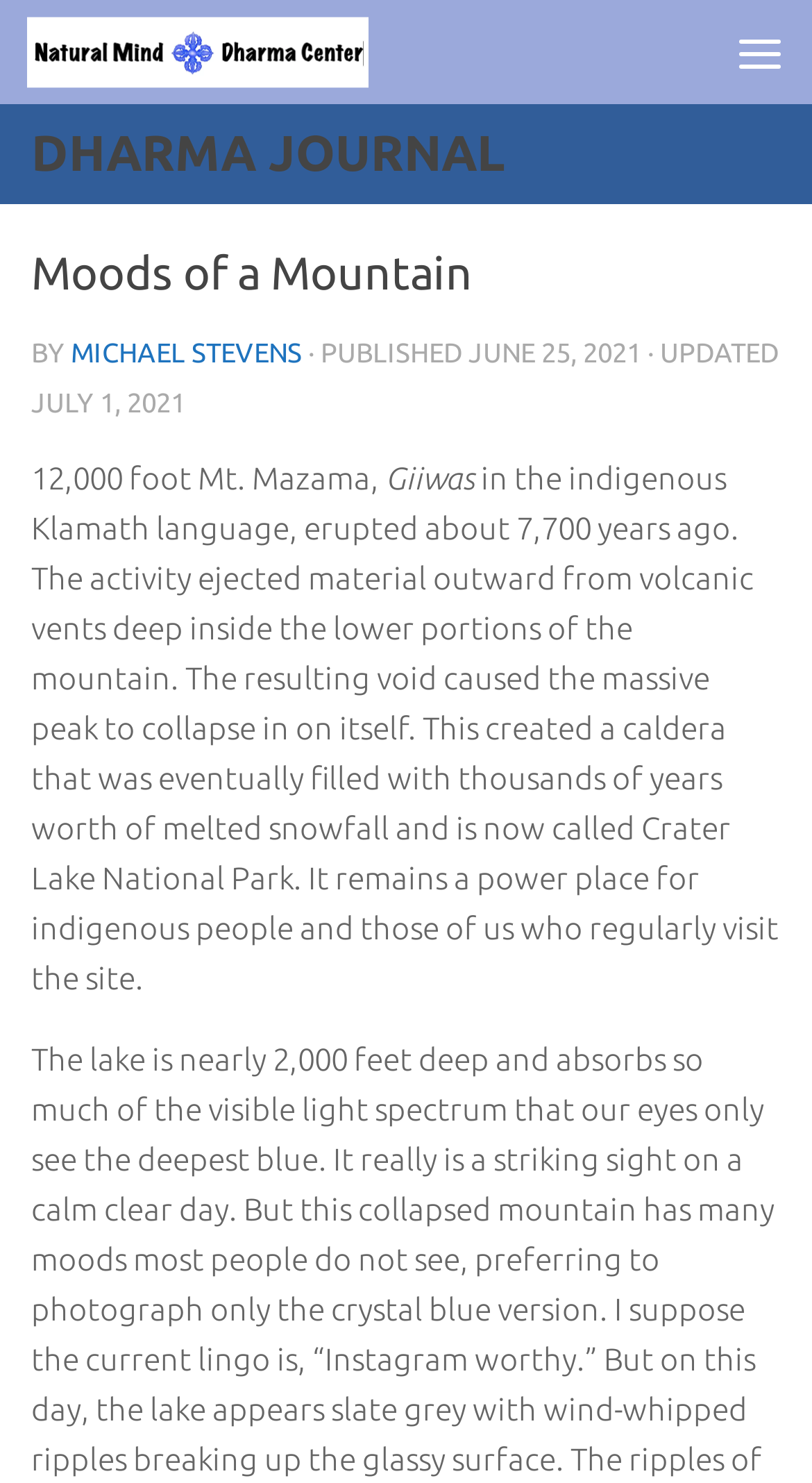Provide your answer in a single word or phrase: 
Who is the author of the article?

MICHAEL STEVENS